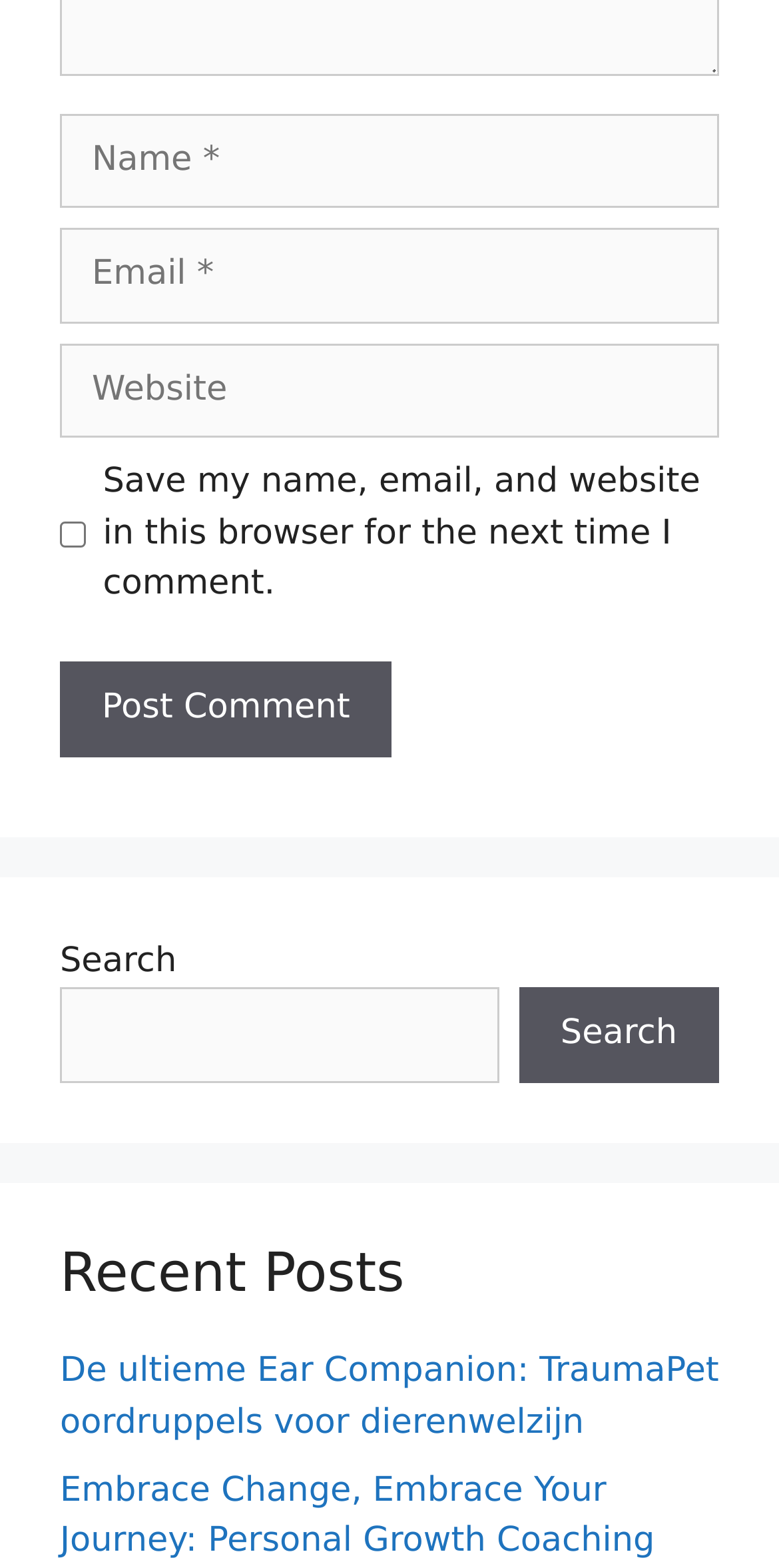Answer in one word or a short phrase: 
How many buttons are there?

2